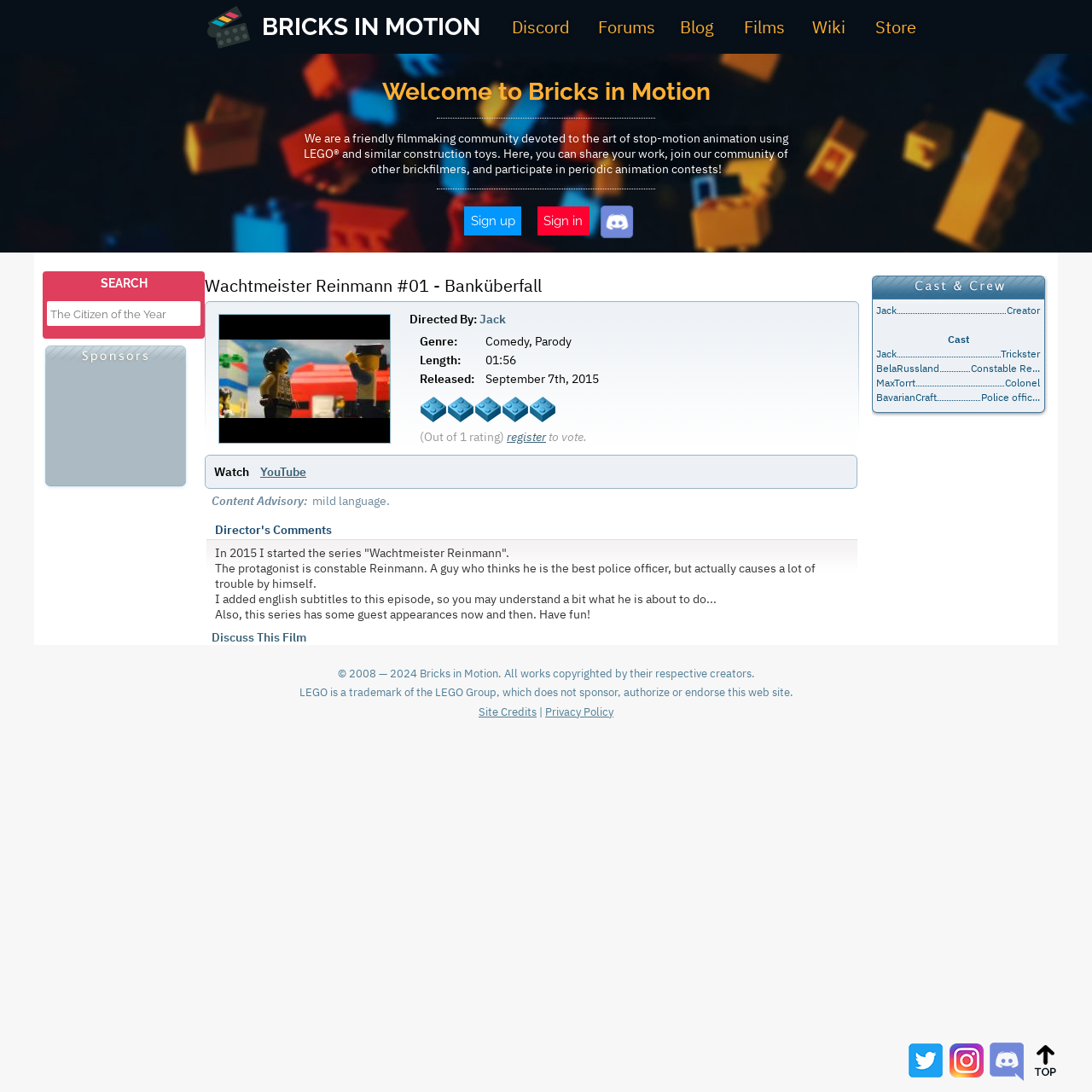What is the length of the film 'Wachtmeister Reinmann #01 - Banküberfall'?
Provide a short answer using one word or a brief phrase based on the image.

01:56